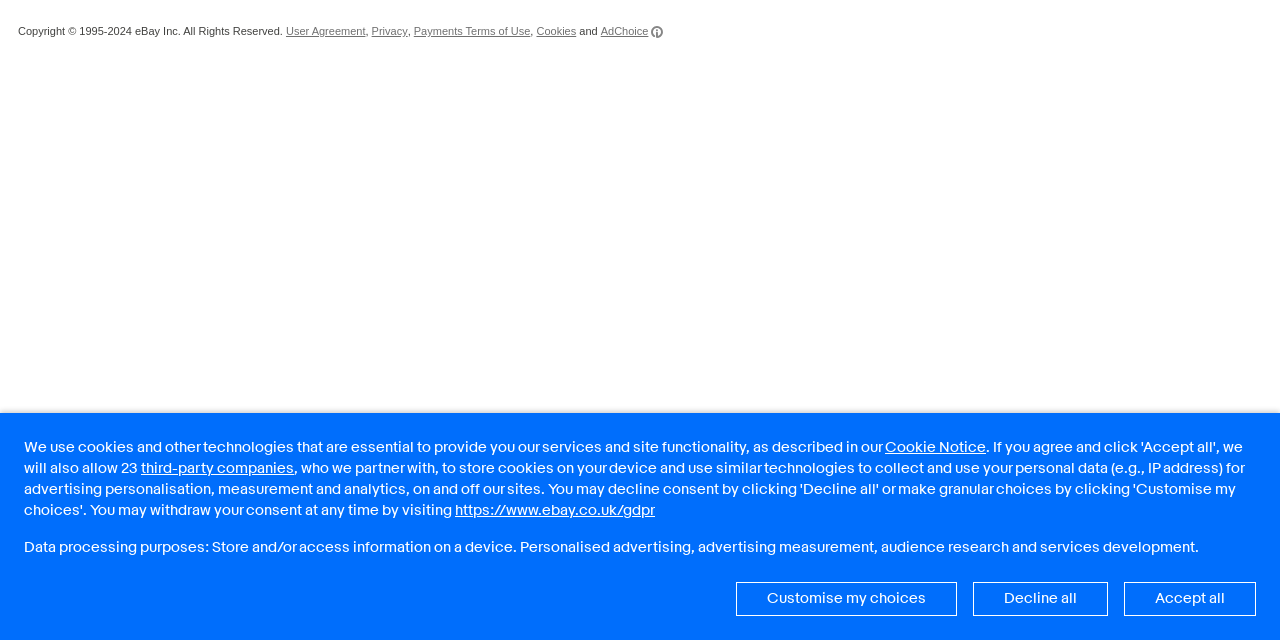Locate the bounding box of the UI element based on this description: "User Agreement". Provide four float numbers between 0 and 1 as [left, top, right, bottom].

[0.223, 0.041, 0.286, 0.058]